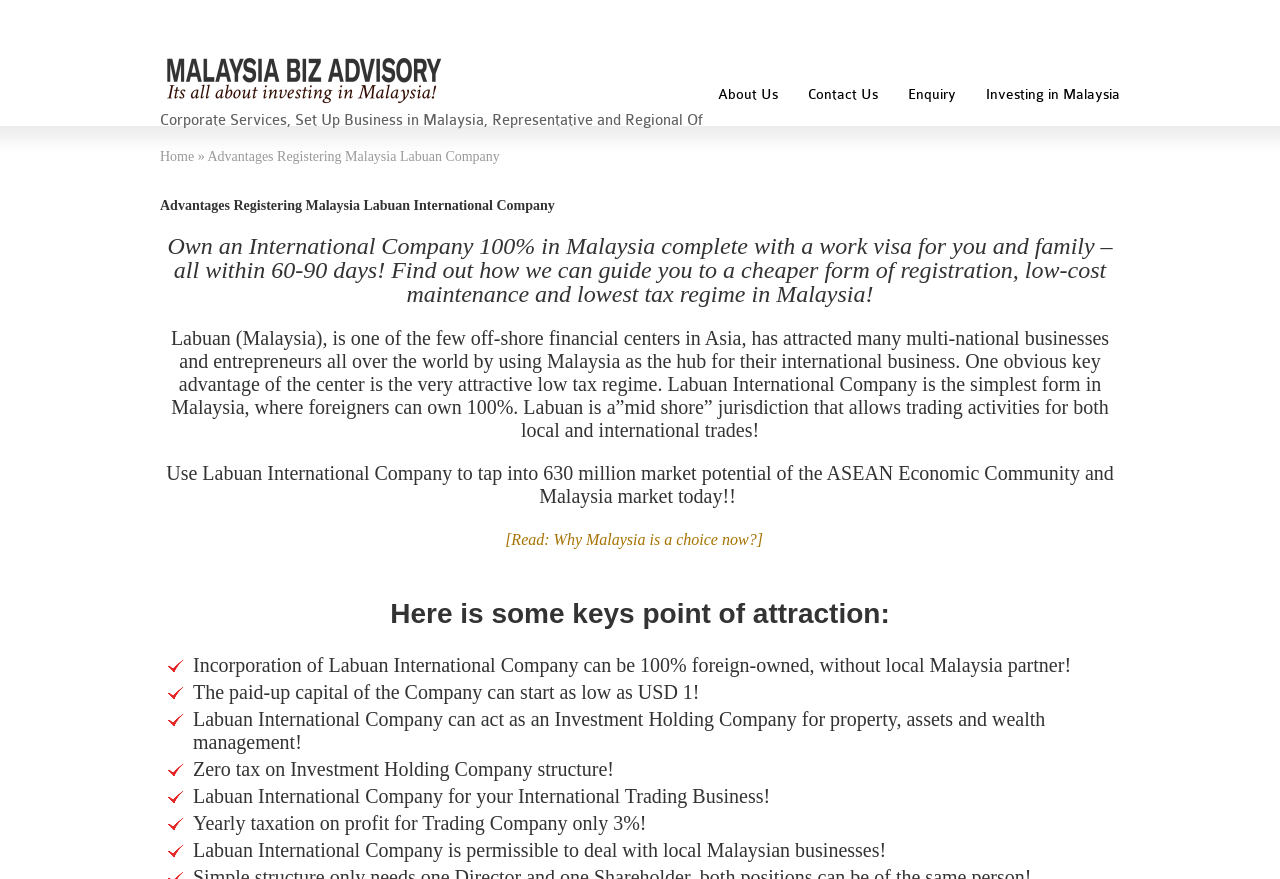Describe the entire webpage, focusing on both content and design.

The webpage appears to be a informational page about the advantages of registering a Labuan company in Malaysia. At the top, there is a navigation menu with links to "About Us", "Contact Us", "Enquiry", and "Investing in Malaysia". Below the navigation menu, there is a header section with a title "Advantages Registering Malaysia Labuan Company" and a brief description "Corporate Services, Set Up Business in Malaysia, Representative and Regional Office".

The main content of the page is divided into several sections. The first section highlights the benefits of owning an international company in Malaysia, including the ability to obtain a work visa for the owner and their family within 60-90 days. This section also mentions the low-cost maintenance and lowest tax regime in Malaysia.

The next section provides more information about Labuan, an off-shore financial center in Asia, and its attractive low tax regime. It also mentions the benefits of using Labuan International Company to tap into the 630 million market potential of the ASEAN Economic Community and Malaysia market.

Following this, there is a section with a link to an article about why Malaysia is a choice for business now. Below this, there is a section with a title "Advantages Registering Malaysia Labuan Company" and a list of key points of attraction, including the ability to incorporate a Labuan International Company with 100% foreign ownership, low paid-up capital, and zero tax on Investment Holding Company structure.

The page also mentions the benefits of using Labuan International Company for international trading business, including a yearly taxation rate of only 3% on profit. Finally, the page notes that Labuan International Company is permissible to deal with local Malaysian businesses.